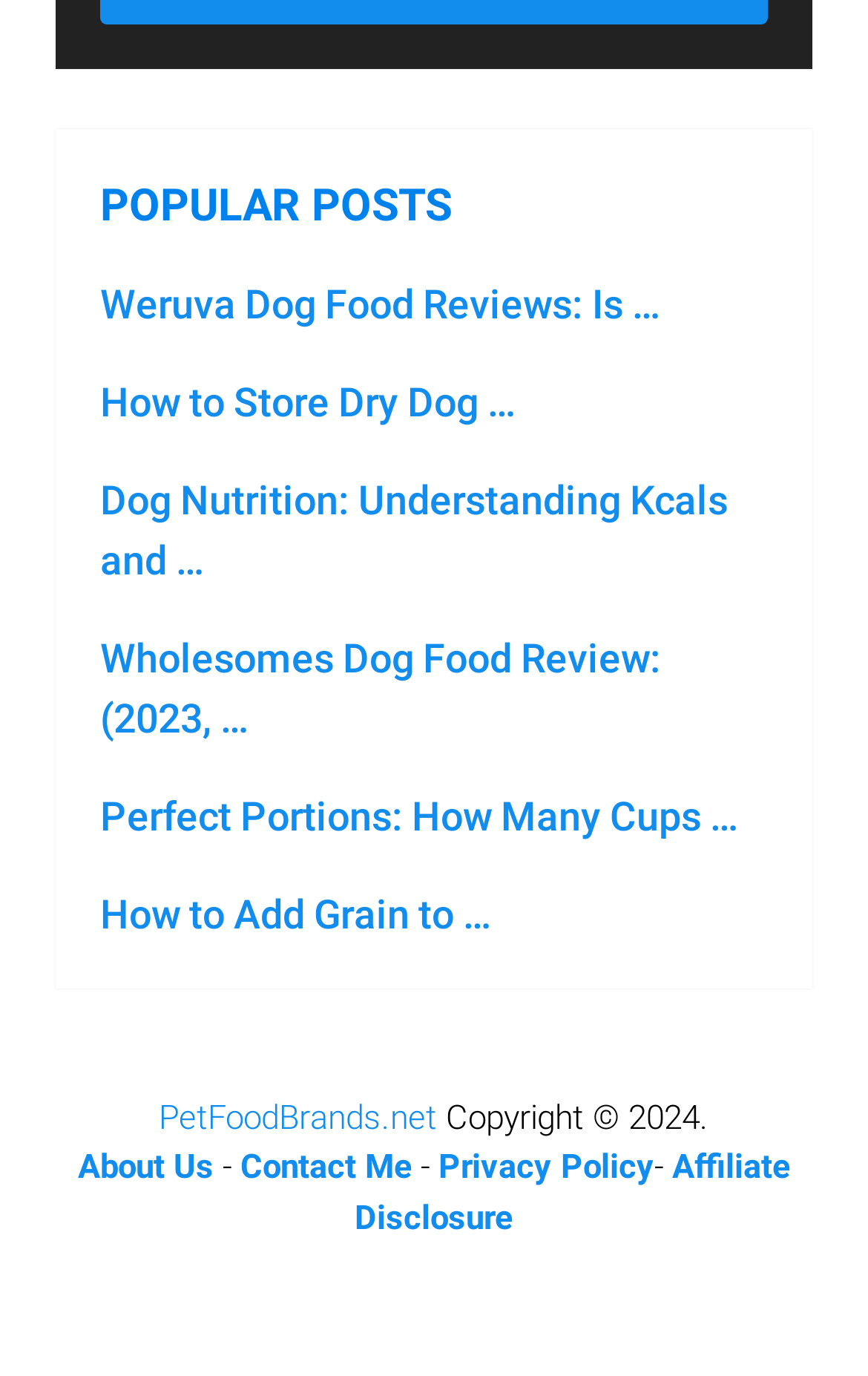Please identify the bounding box coordinates of the clickable area that will fulfill the following instruction: "Search for something". The coordinates should be in the format of four float numbers between 0 and 1, i.e., [left, top, right, bottom].

None